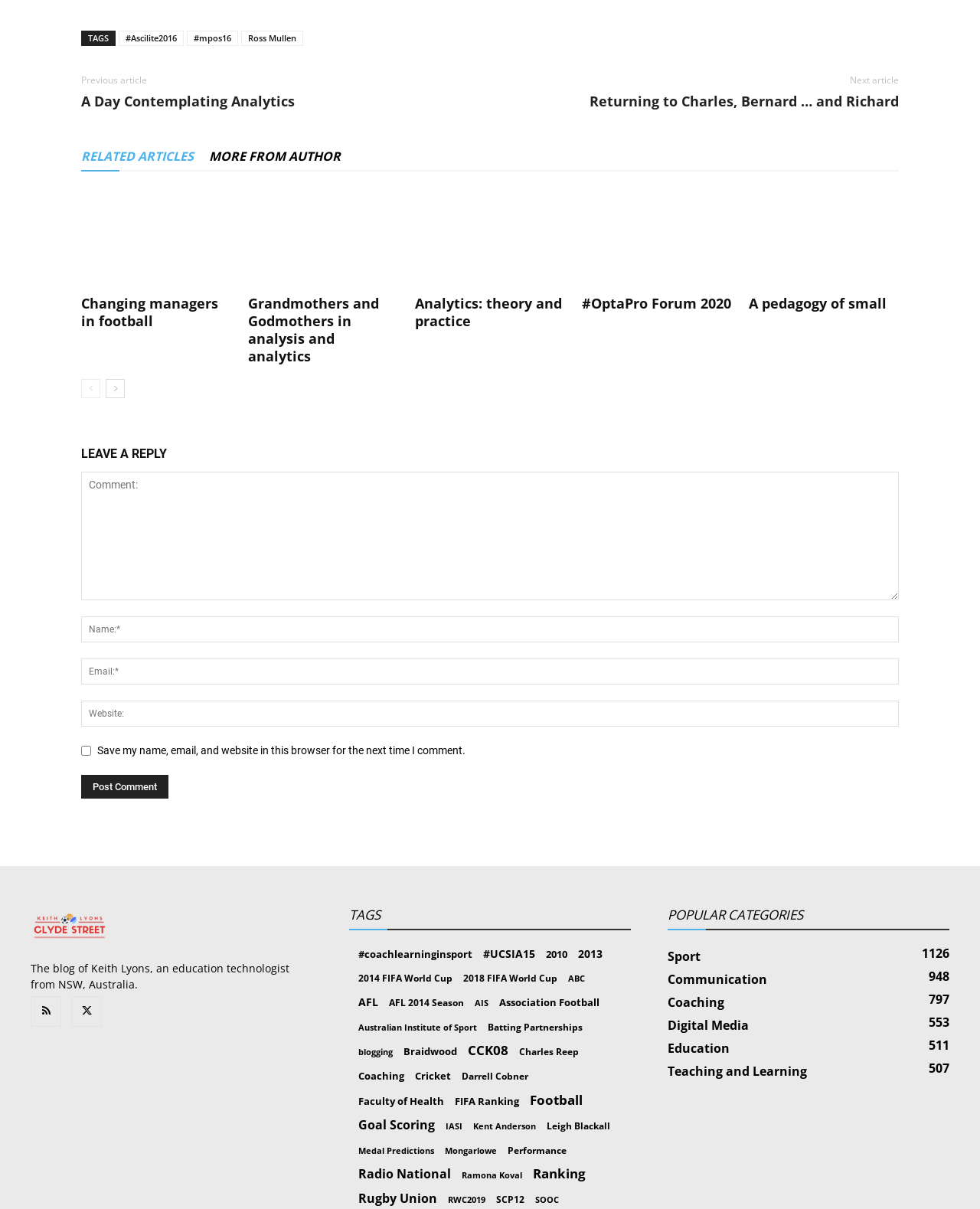Give a short answer using one word or phrase for the question:
How many related articles are there?

9